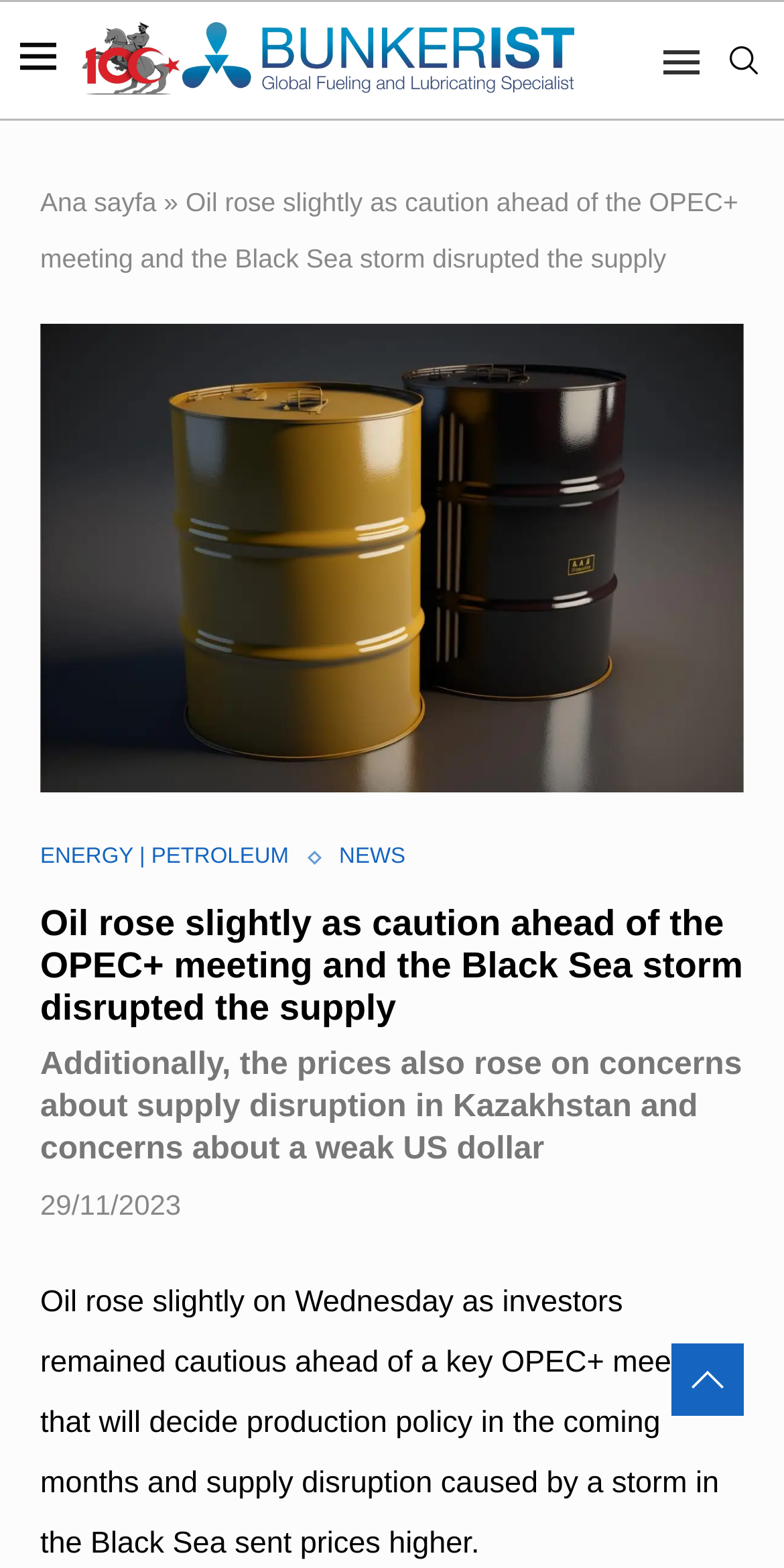What is the topic of the news article?
Please provide a comprehensive answer based on the details in the screenshot.

Based on the webpage content, the topic of the news article is about oil prices, as indicated by the heading 'Oil rose slightly as caution ahead of the OPEC+ meeting and the Black Sea storm disrupted the supply' and the text 'Oil rose slightly on Wednesday as investors remained cautious ahead of a key OPEC+ meeting that will decide production policy in the coming months and supply disruption caused by a storm in the Black Sea sent prices higher.'